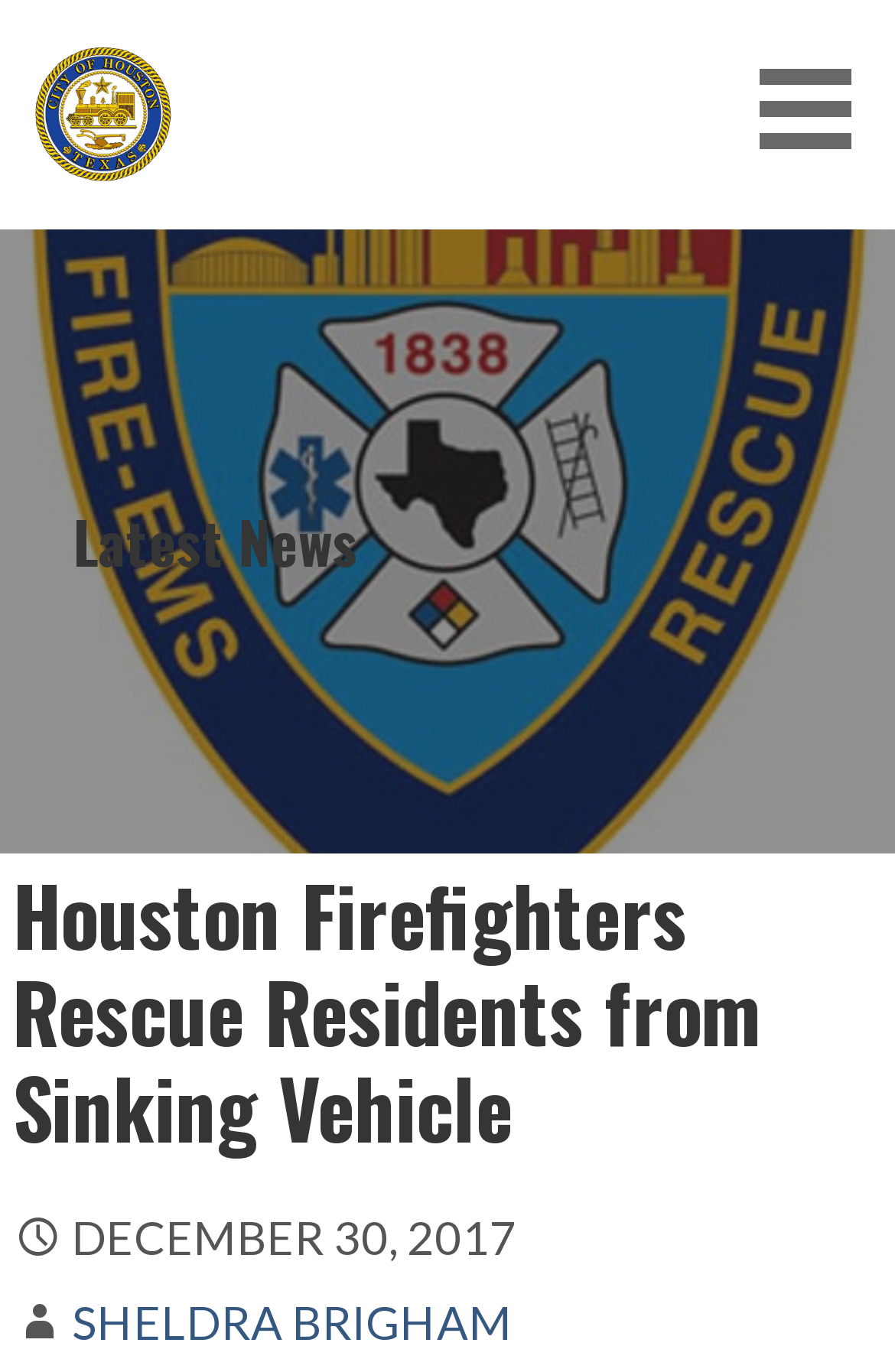Answer in one word or a short phrase: 
Is there an image on the webpage?

Yes